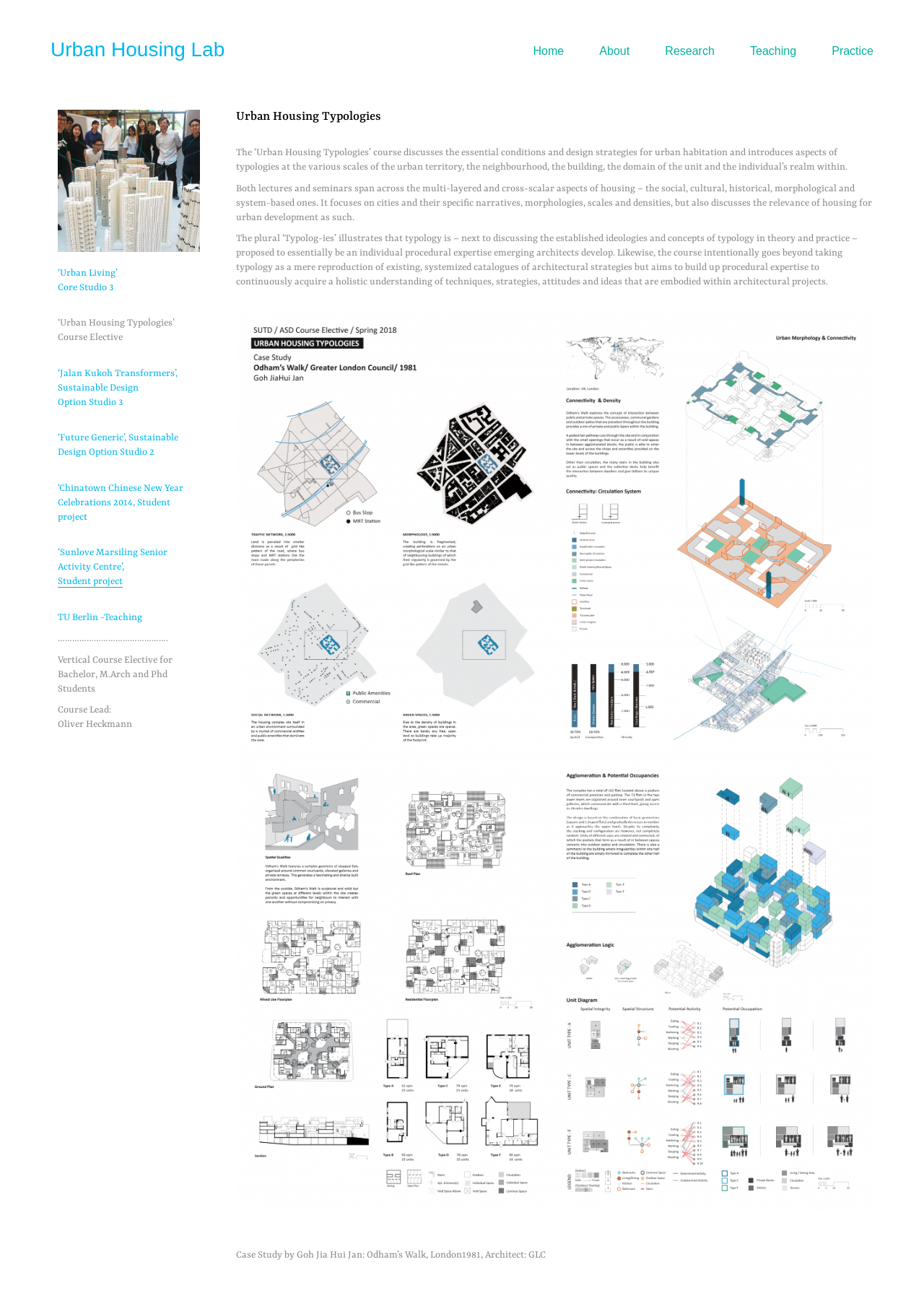Please identify the bounding box coordinates of the element I should click to complete this instruction: 'Read about the 'Case Study by Goh Jia Hui Jan: Odham’s Walk, London1981, Architect: GLC''. The coordinates should be given as four float numbers between 0 and 1, like this: [left, top, right, bottom].

[0.255, 0.966, 0.59, 0.975]